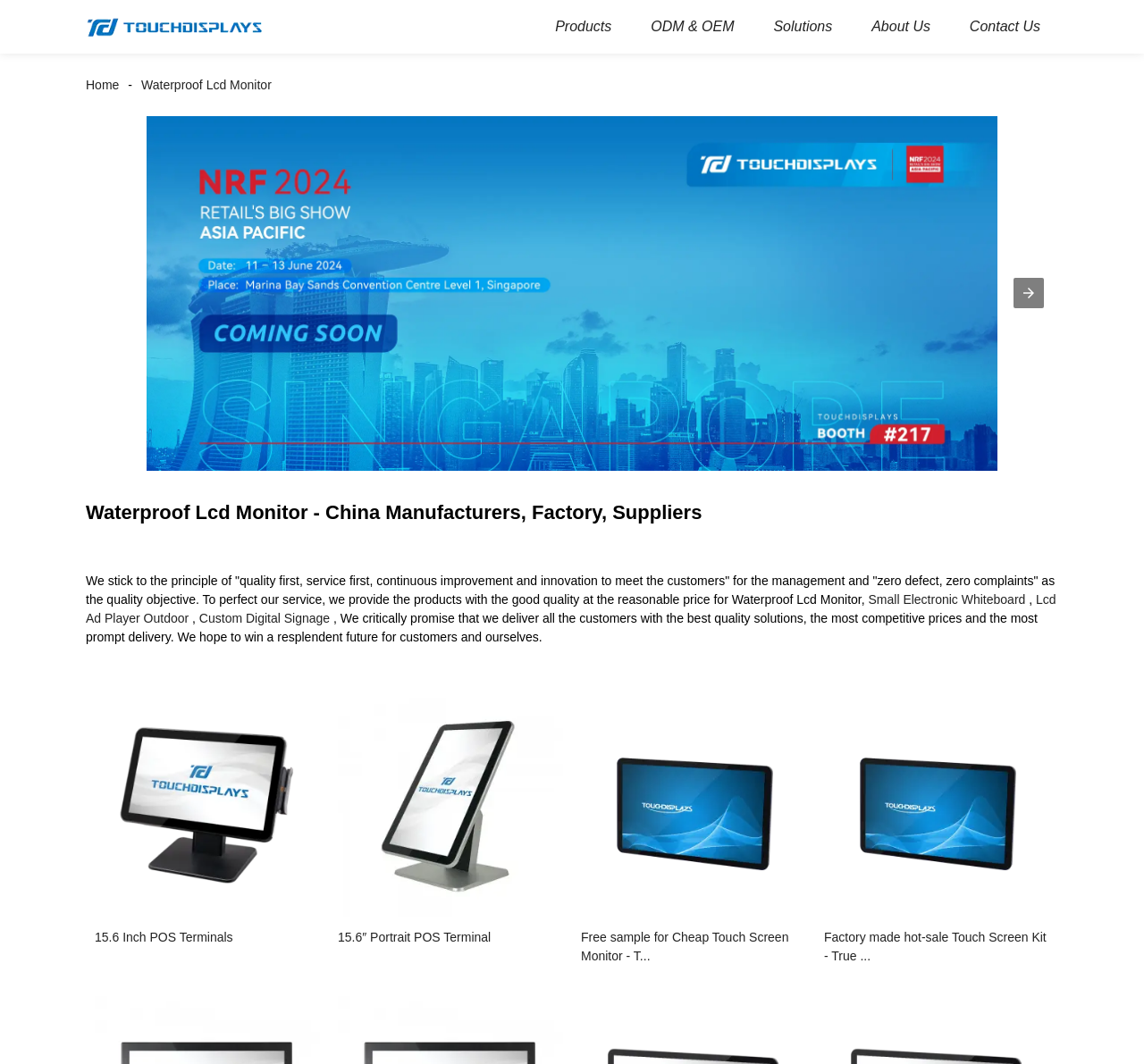Please find the bounding box coordinates of the element that you should click to achieve the following instruction: "Click on the 'Products' link". The coordinates should be presented as four float numbers between 0 and 1: [left, top, right, bottom].

[0.47, 0.0, 0.55, 0.05]